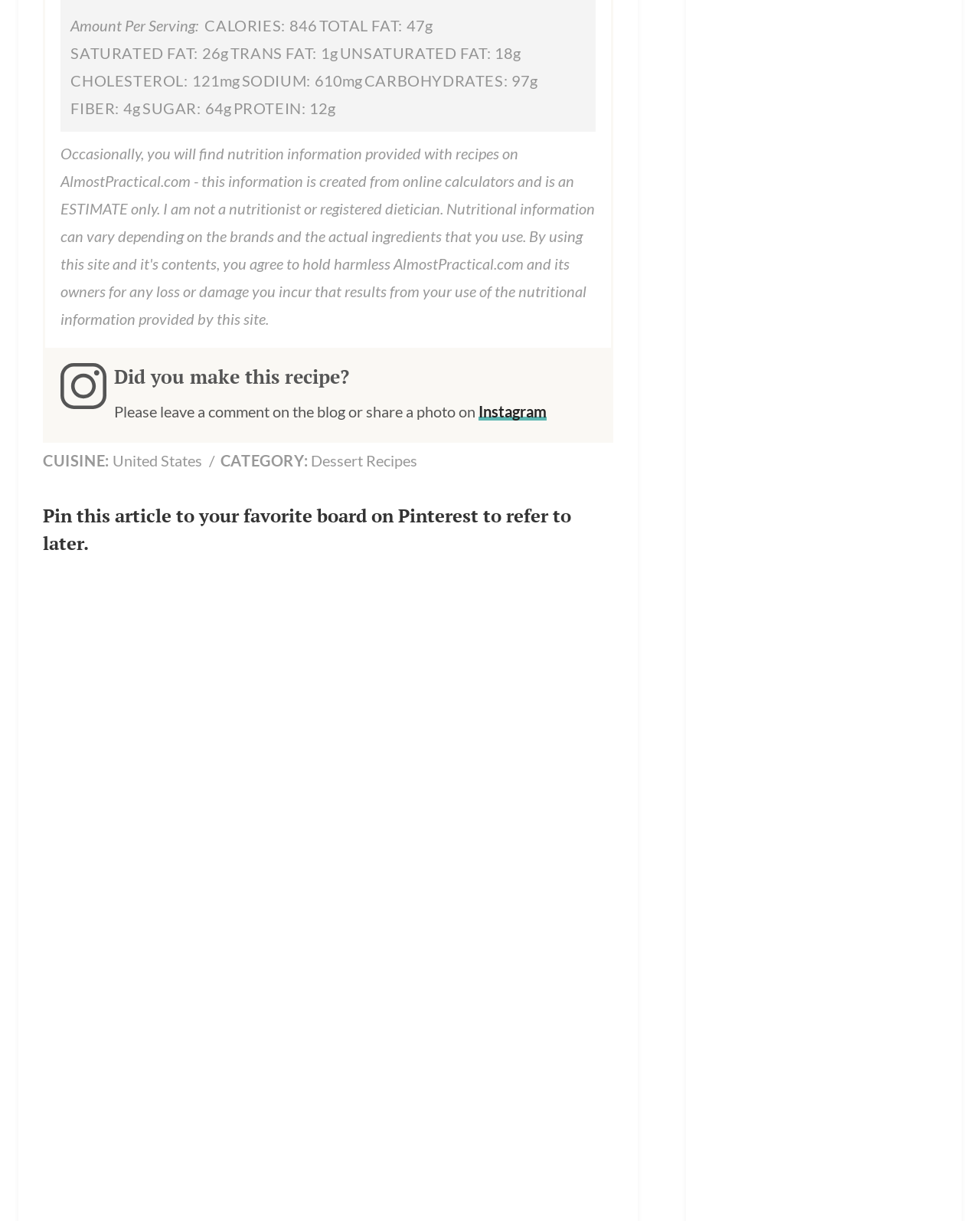Using the information from the screenshot, answer the following question thoroughly:
What is the category of the recipe?

The answer can be found in the footer section of the webpage, where it is listed as 'CATEGORY: Dessert Recipes'.